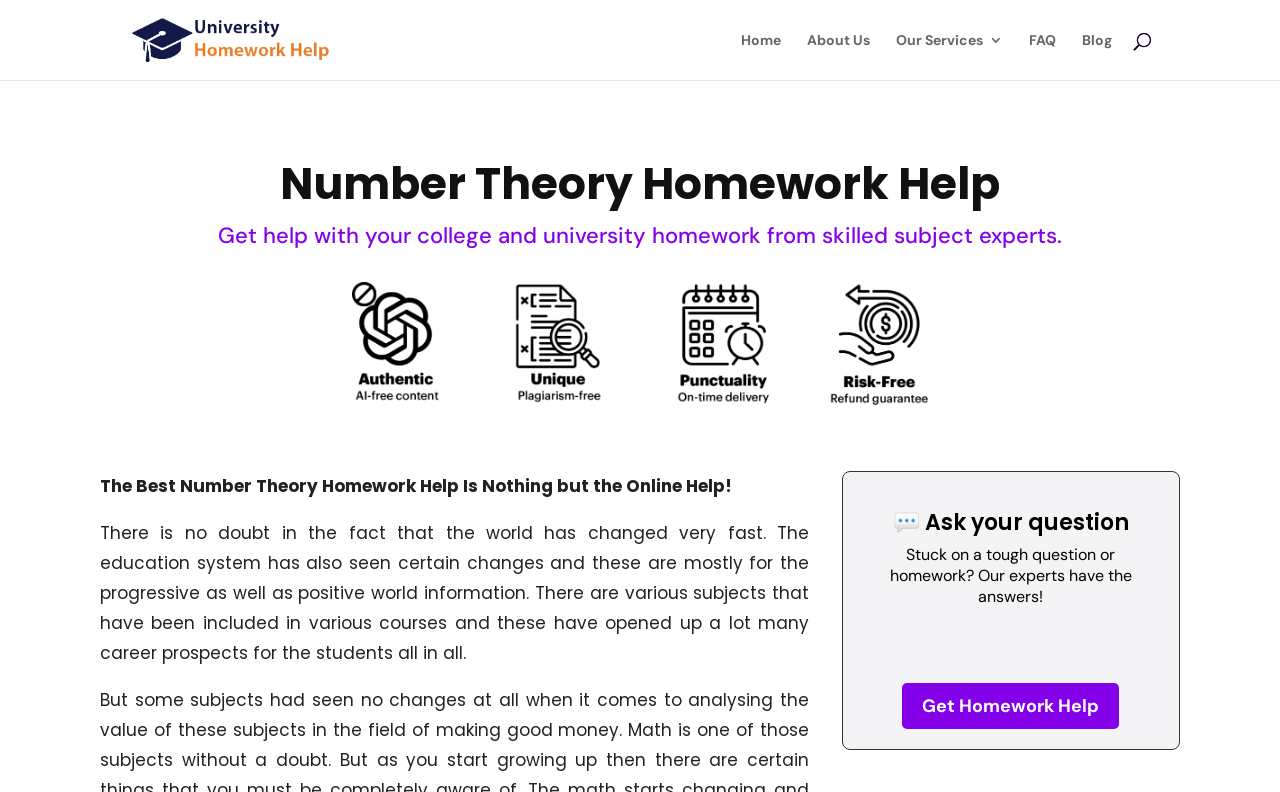Determine the bounding box of the UI element mentioned here: "Our Services". The coordinates must be in the format [left, top, right, bottom] with values ranging from 0 to 1.

[0.7, 0.042, 0.784, 0.101]